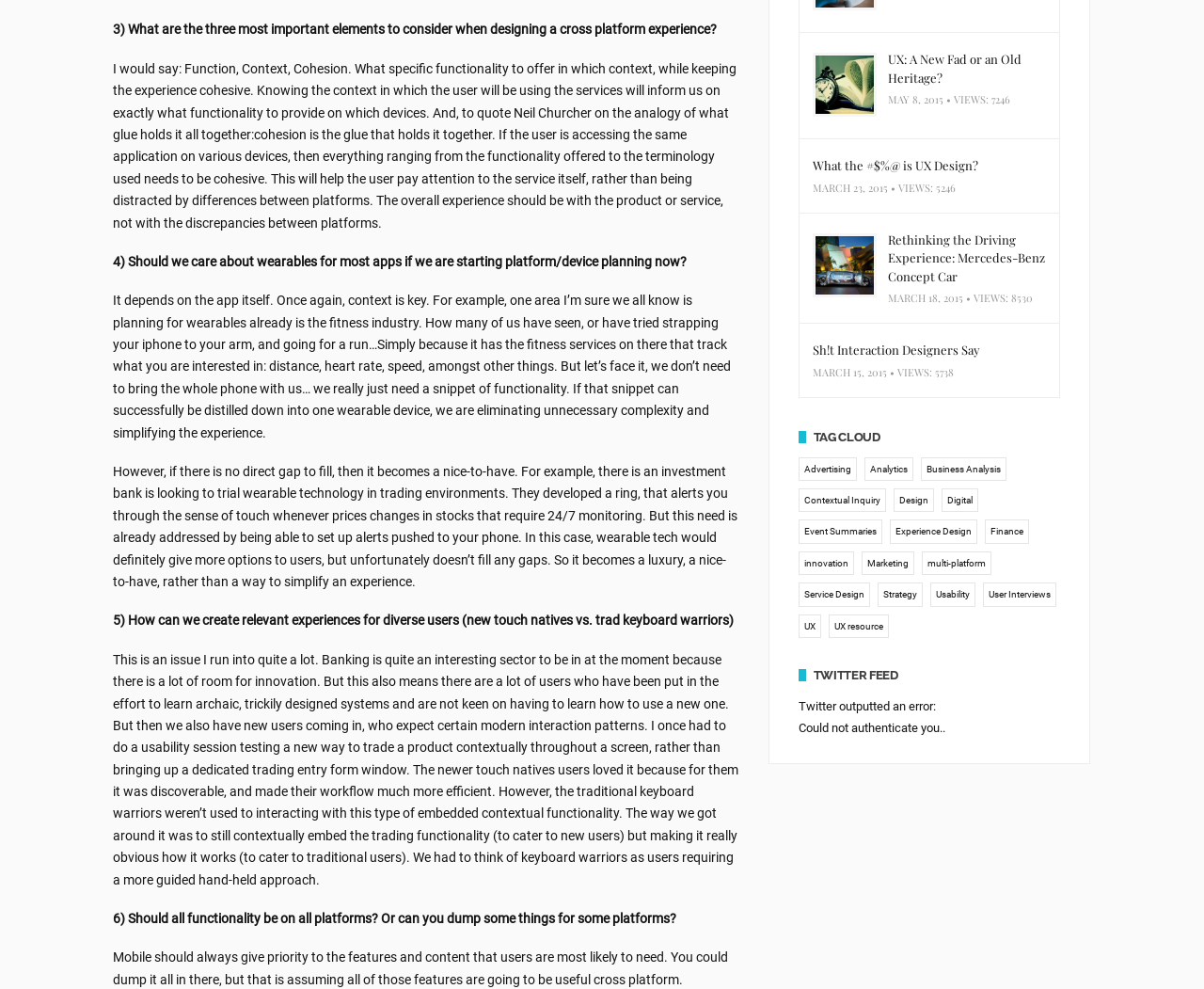What is the error message displayed in the Twitter feed section?
Please give a detailed and elaborate answer to the question based on the image.

The Twitter feed section displays an error message 'Twitter outputted an error: Could not authenticate you..' which suggests that there was an authentication error with the Twitter feed.